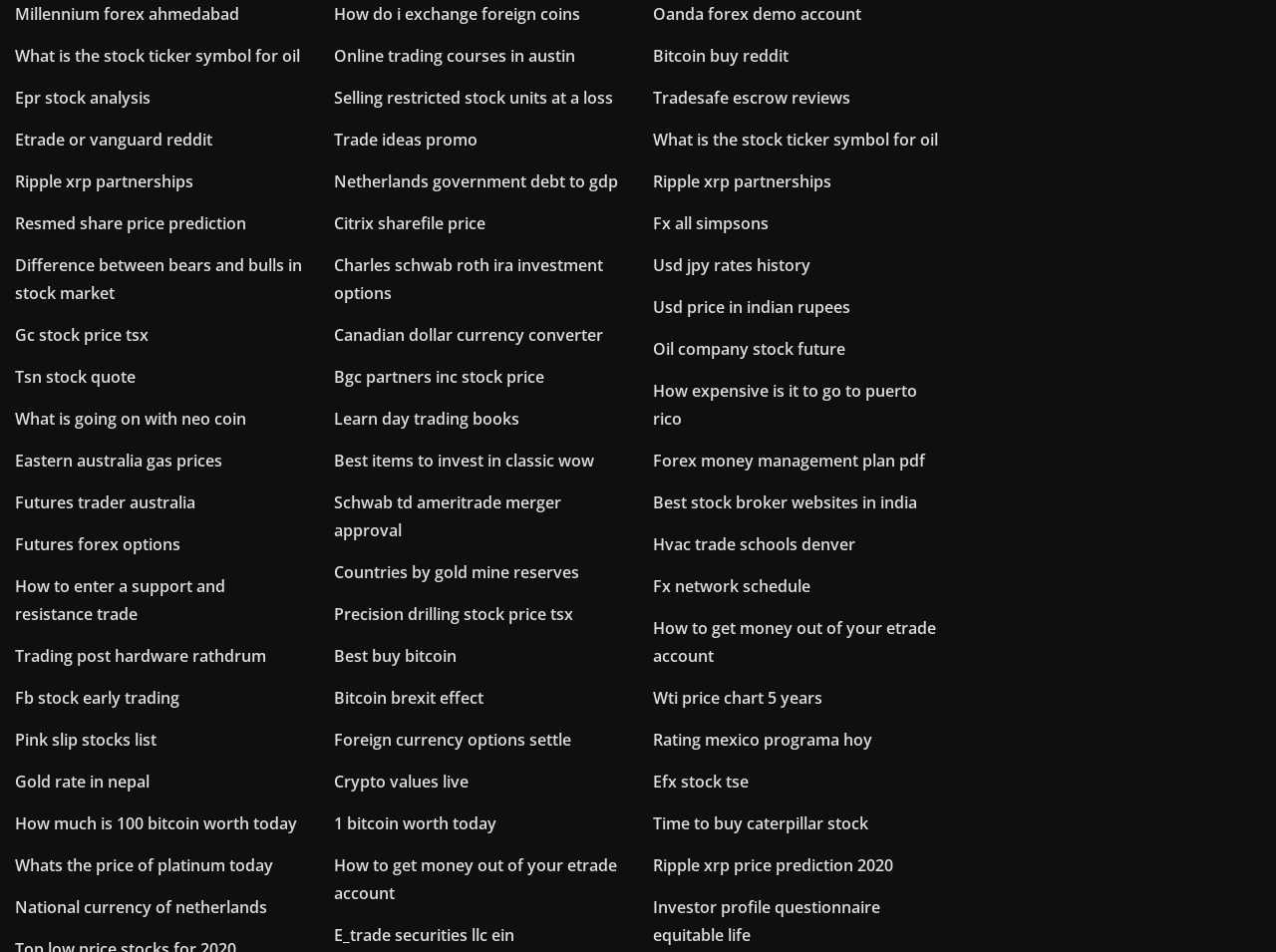Provide the bounding box coordinates for the UI element that is described as: "Resmed share price prediction".

[0.012, 0.223, 0.193, 0.247]